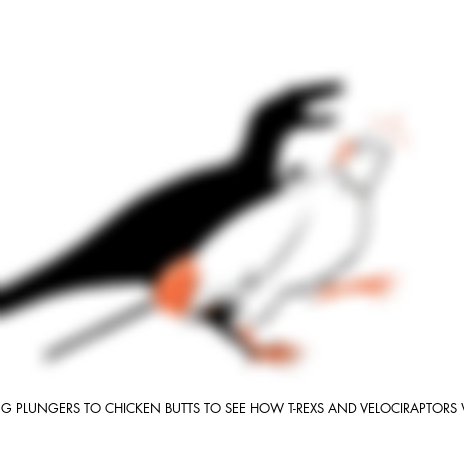What is the purpose of the experiment?
Using the image provided, answer with just one word or phrase.

To understand dinosaur walking